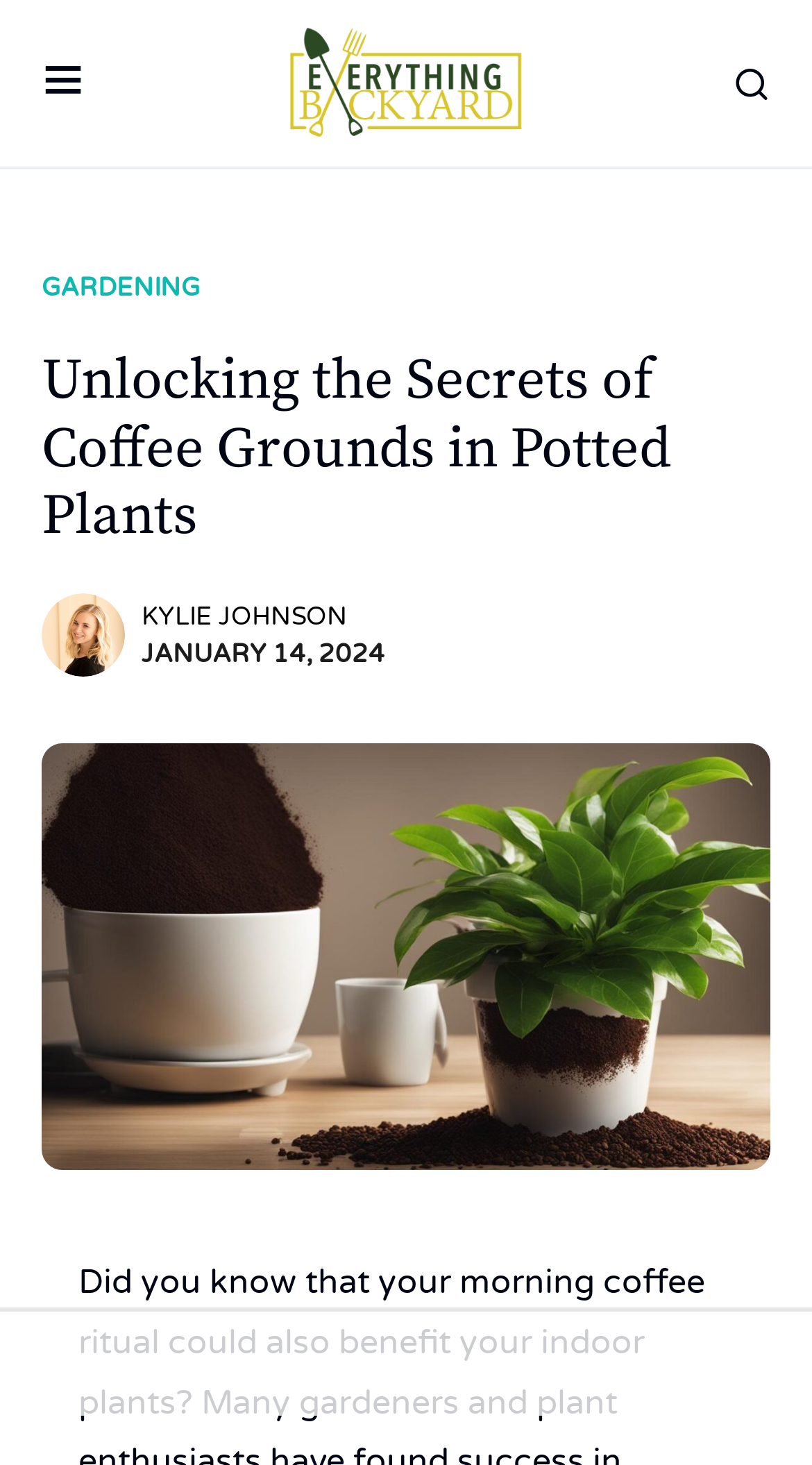What is the date of the article?
Based on the image, answer the question with a single word or brief phrase.

JANUARY 14, 2024